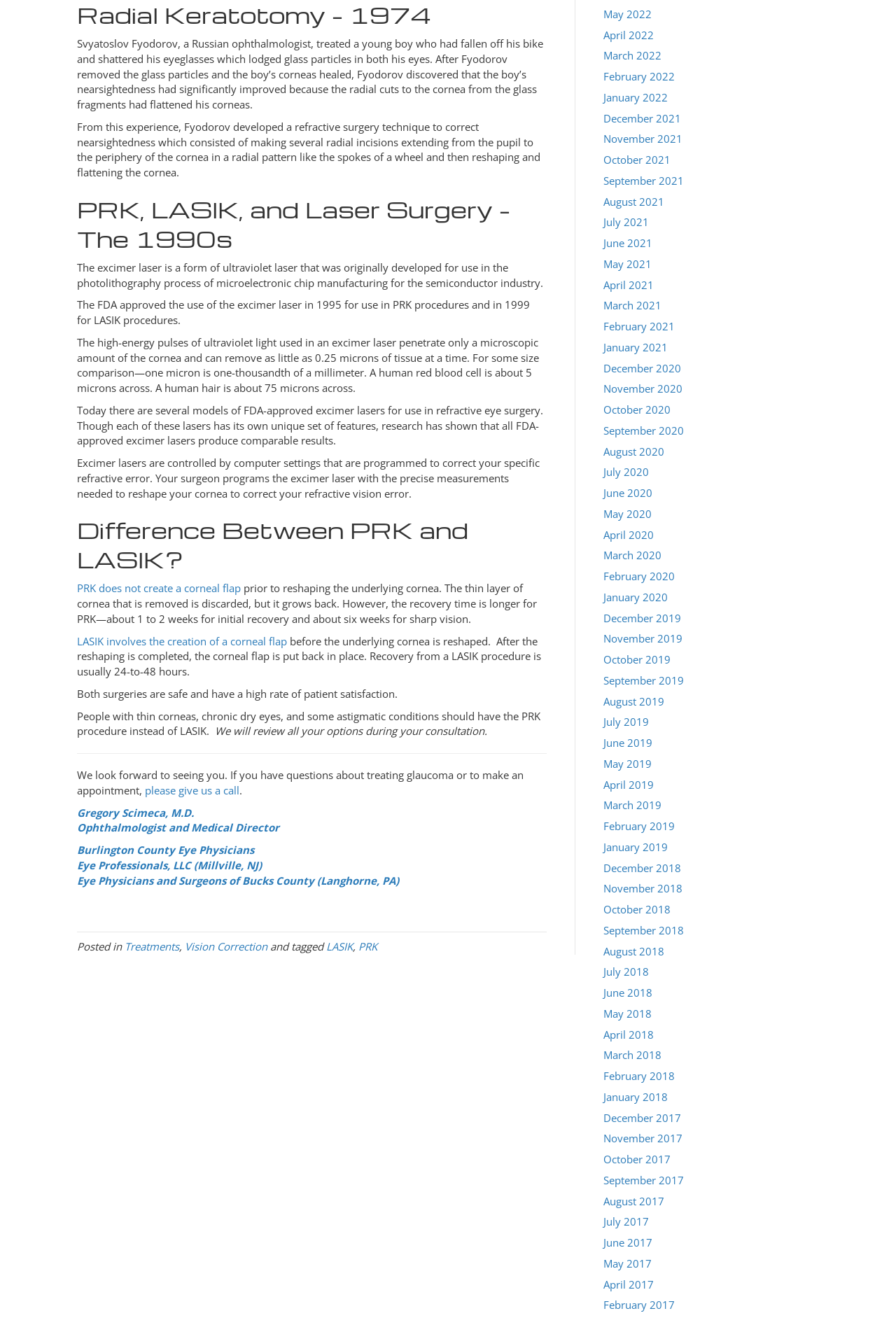Predict the bounding box of the UI element based on the description: "Burlington County Eye Physicians". The coordinates should be four float numbers between 0 and 1, formatted as [left, top, right, bottom].

[0.086, 0.64, 0.284, 0.65]